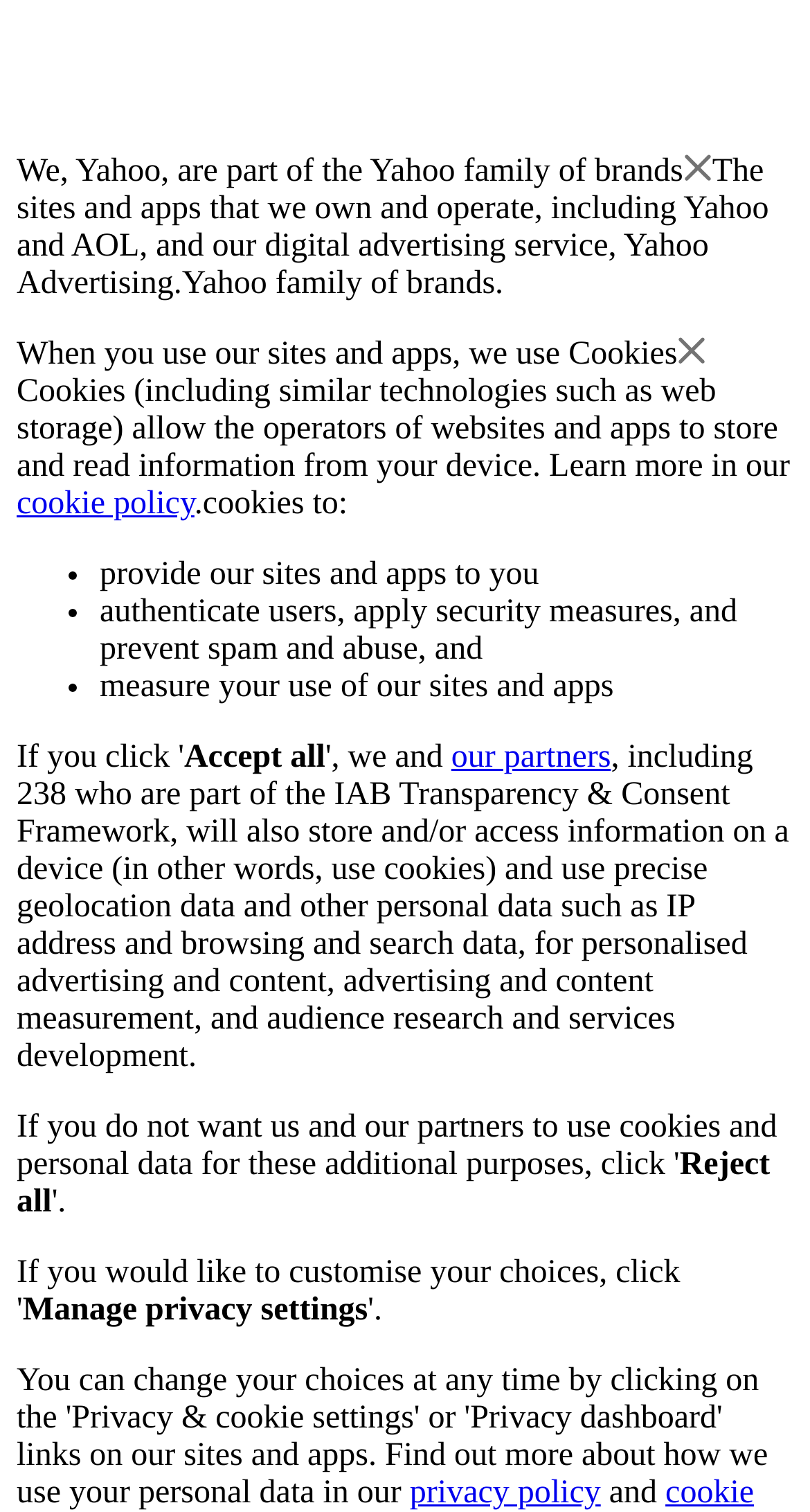What is the purpose of using cookies?
Please give a detailed and elaborate explanation in response to the question.

The webpage states that cookies are used to provide our sites and apps to you, authenticate users, apply security measures, and prevent spam and abuse, and measure your use of our sites and apps.